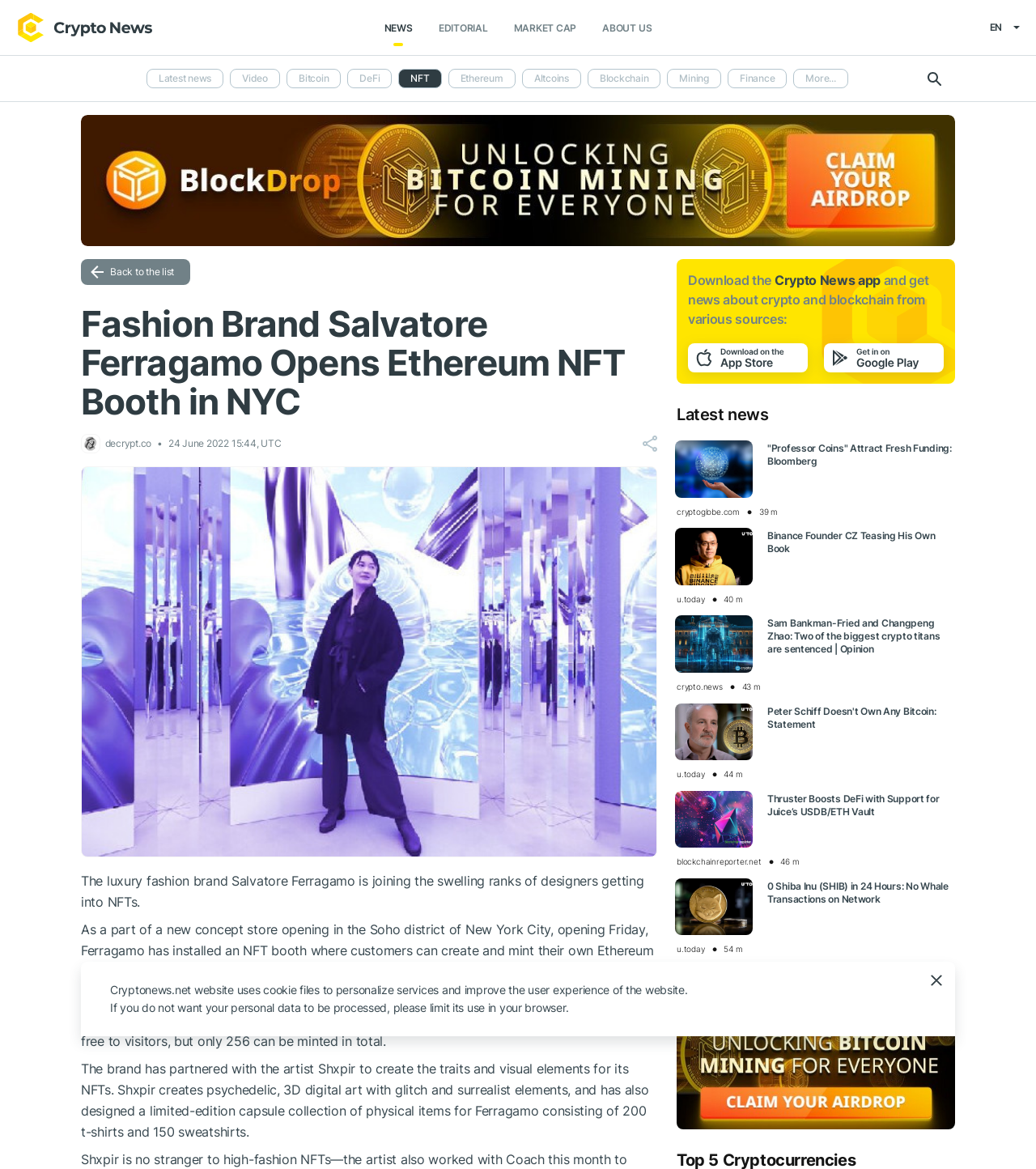Extract the top-level heading from the webpage and provide its text.

Fashion Brand Salvatore Ferragamo Opens Ethereum NFT Booth in NYC